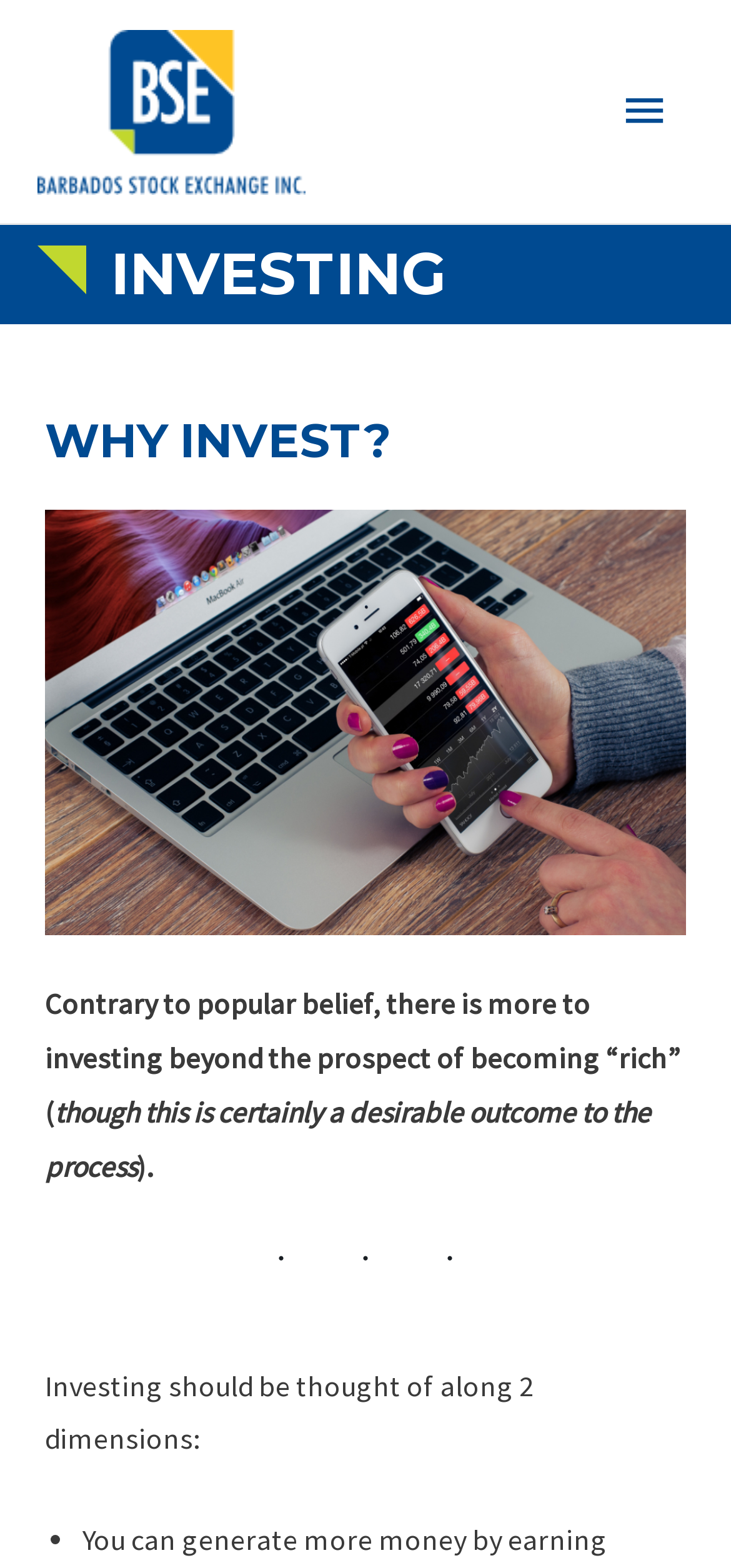What is the main topic of the webpage?
Please provide a comprehensive answer based on the details in the screenshot.

The main topic of the webpage is 'Investing' which is clearly indicated by the heading 'INVESTING' at the top of the webpage.